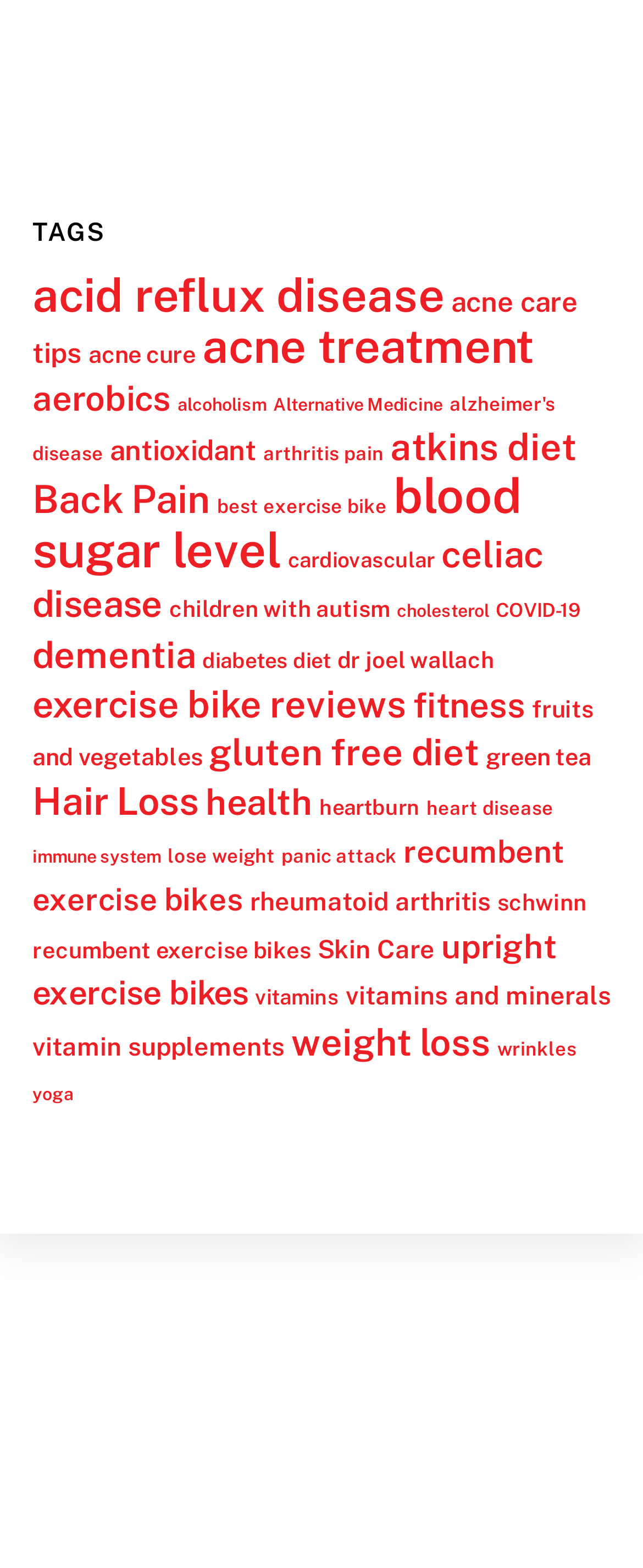Ascertain the bounding box coordinates for the UI element detailed here: "schwinn recumbent exercise bikes". The coordinates should be provided as [left, top, right, bottom] with each value being a float between 0 and 1.

[0.05, 0.567, 0.912, 0.614]